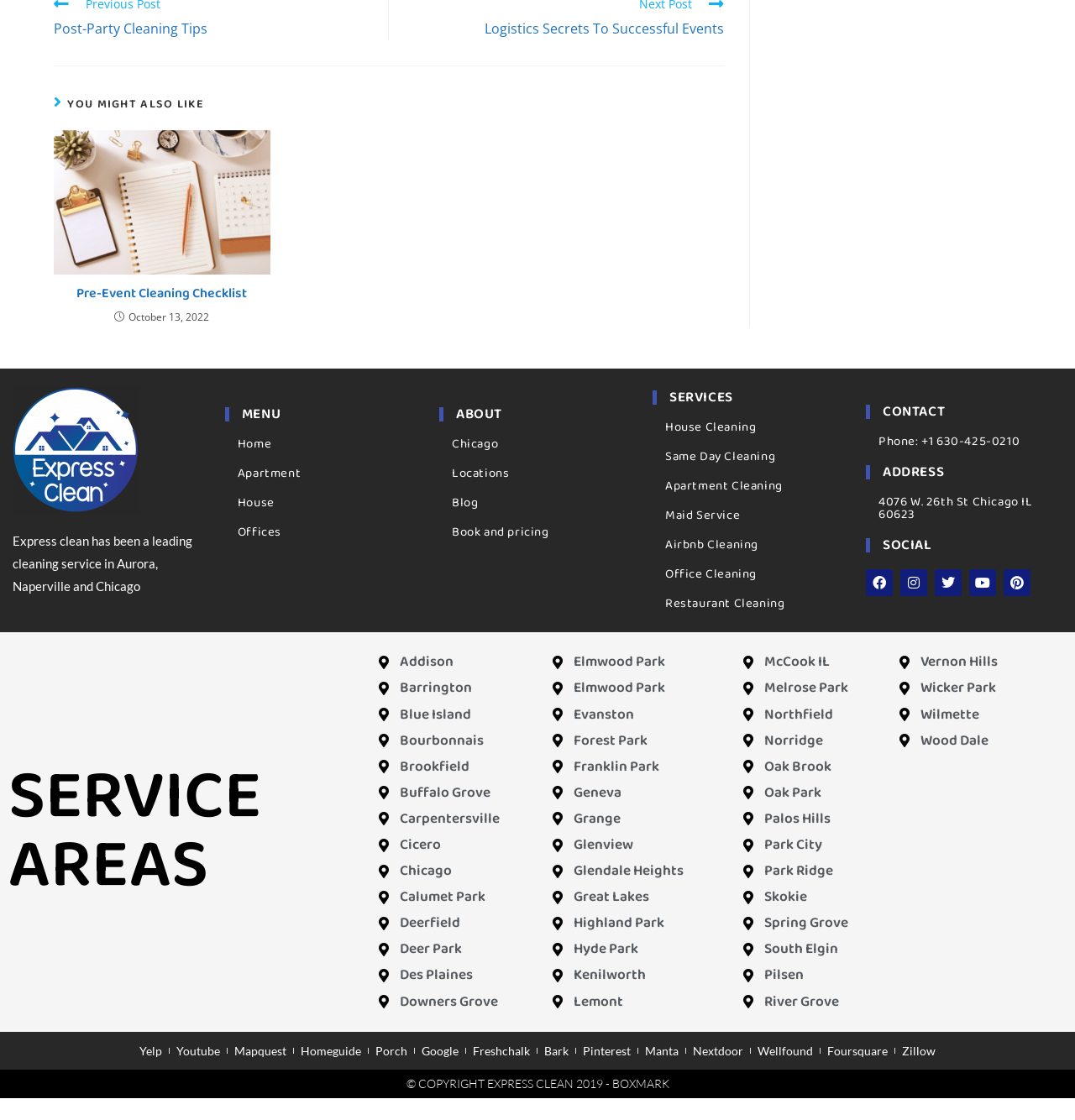Refer to the screenshot and give an in-depth answer to this question: What is the topic of the article 'Pre-Event Cleaning Checklist'?

I inferred this answer by looking at the article title 'Pre-Event Cleaning Checklist' and the context in which it appears, suggesting that the article is related to cleaning, likely providing a checklist for cleaning before an event.